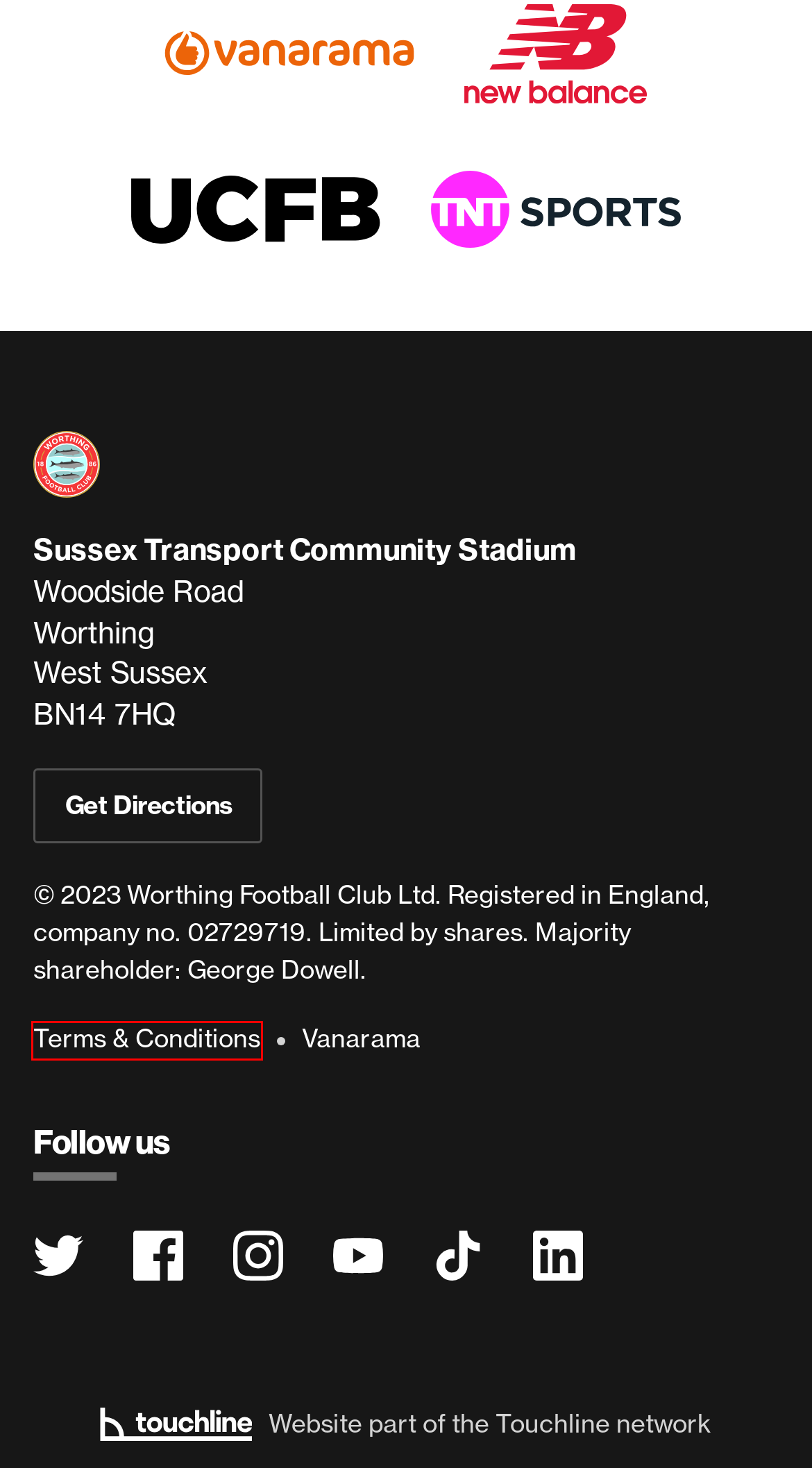Analyze the screenshot of a webpage featuring a red rectangle around an element. Pick the description that best fits the new webpage after interacting with the element inside the red bounding box. Here are the candidates:
A. Youth – Worthing FC
B. News – Worthing FC
C. Touchline | Football Club Websites
D. Under-14s – Worthing FC
E. Terms & Conditions – Worthing FC
F. WORTHING FC - CLUB MERCHANDISE Archives - Macron Store Hastings - Macron Store Hastings
G. Under-18s – Worthing FC
H. Women – Worthing FC

E